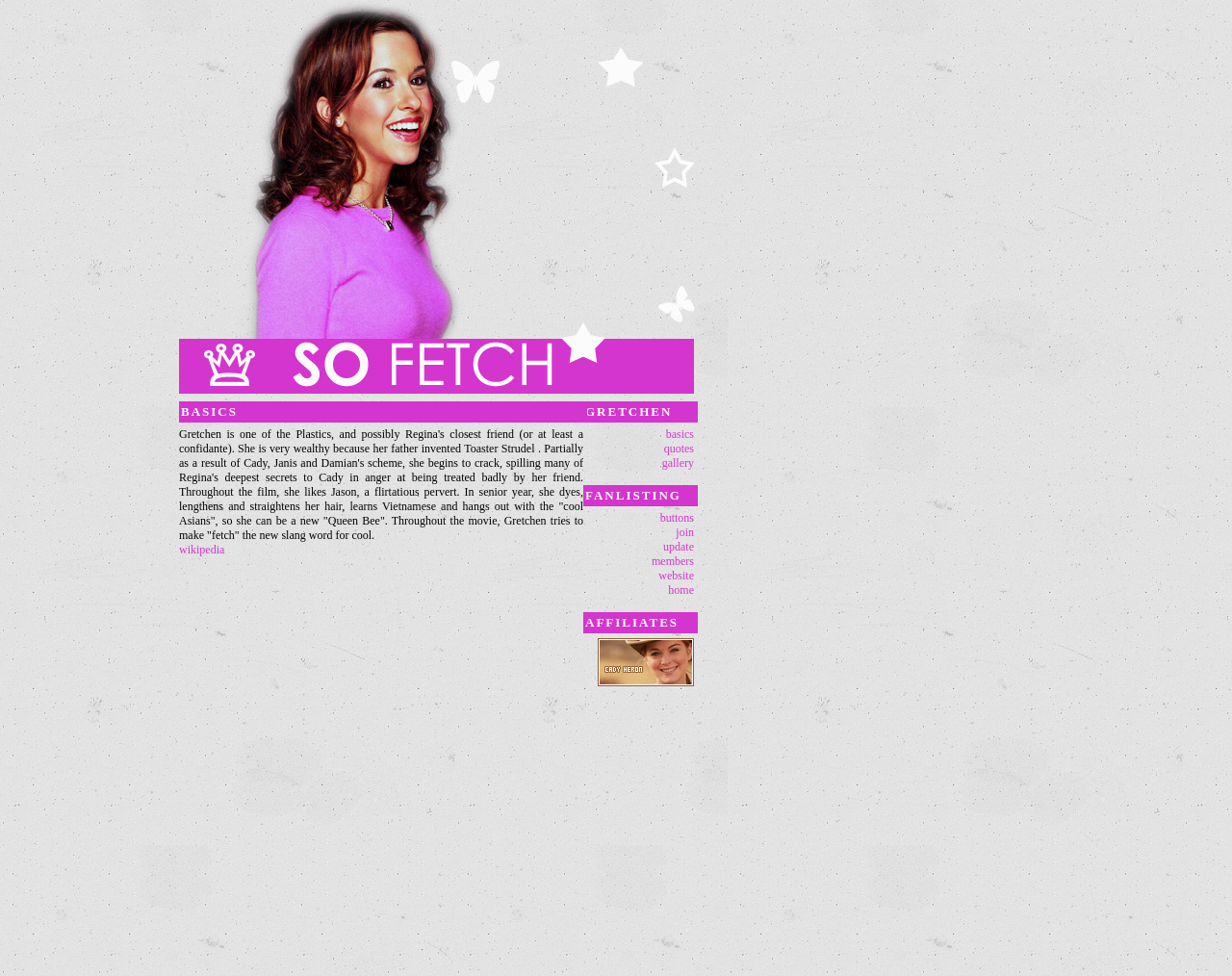Give a detailed overview of the webpage's appearance and contents.

The webpage is a fanlisting dedicated to Gretchen Wieners, a character from the movie Mean Girls. At the top of the page, there is a large image taking up about half of the screen width. Below the image, there is a heading "GRETCHEN" in a prominent position. 

To the right of the "GRETCHEN" heading, there are several links, including "basics", "quotes", "gallery", and others, which are likely navigation links to different sections of the fanlisting. 

Below the navigation links, there is another heading "FANLISTING" in a similar position to the "GRETCHEN" heading. This is followed by more links, including "buttons", "join", "update", and others, which are likely related to fanlisting activities.

Further down the page, there is a heading "AFFILIATES" with a link to a "Cady Heron" fanlisting, accompanied by a small image. 

On the left side of the page, there is a section dedicated to "BASICS" about Gretchen Wieners, with a heading and a block of text that summarizes her character, including her relationships and personality traits. There is also a link to her Wikipedia page below the text.